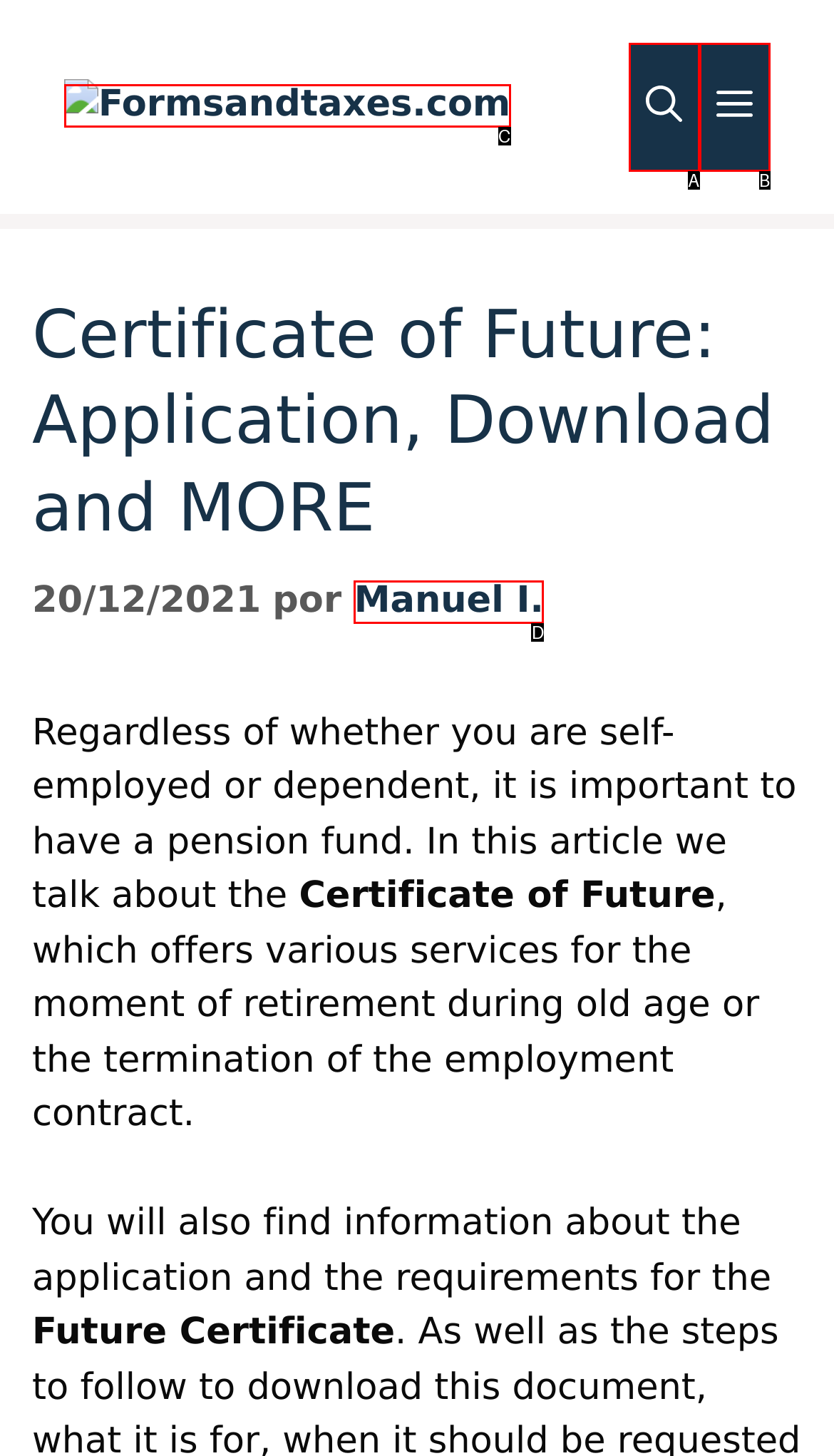Determine which UI element matches this description: aria-label="Abrir la barra de búsqueda"
Reply with the appropriate option's letter.

A